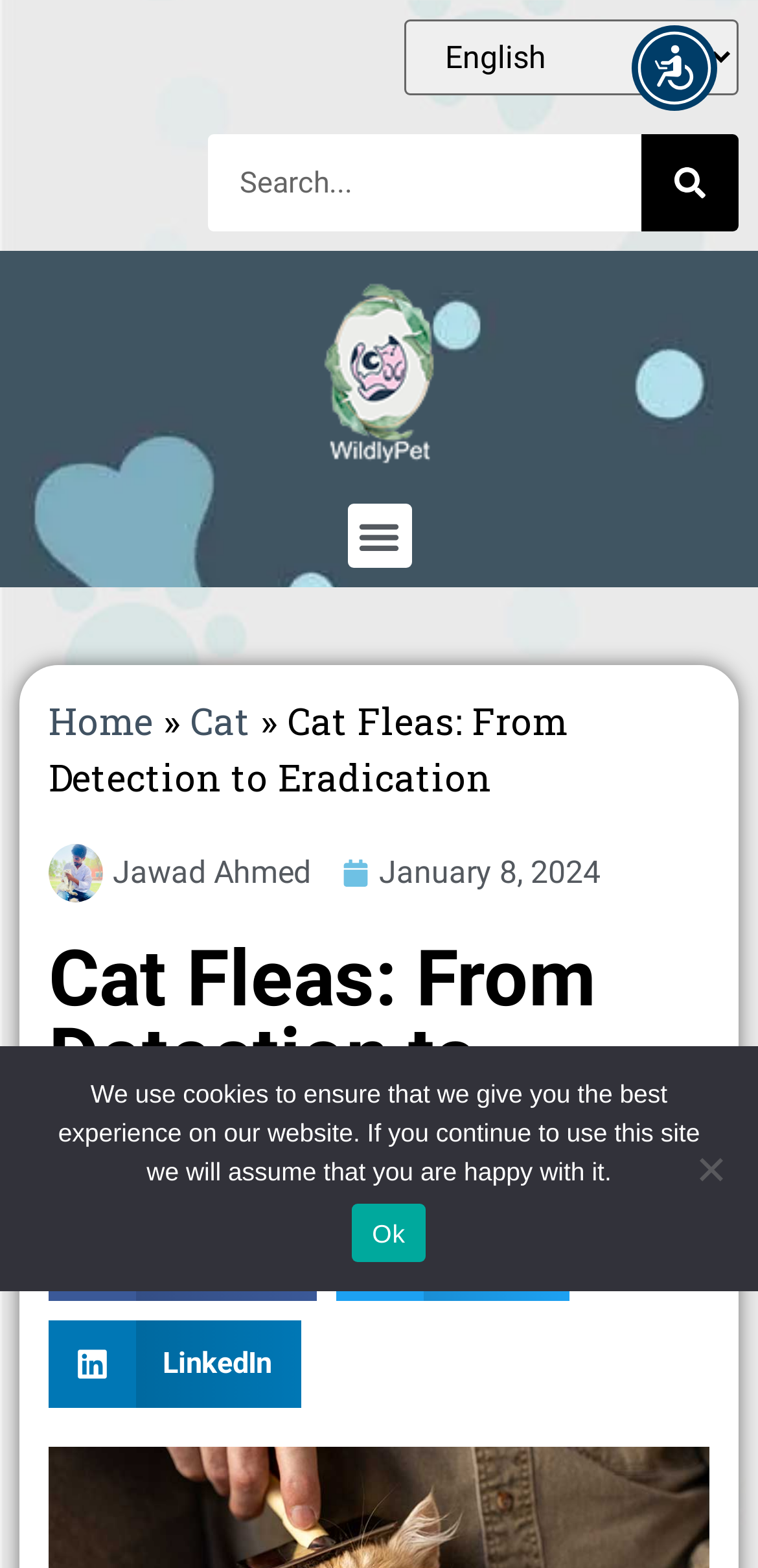What is the topic of the article?
Answer the question using a single word or phrase, according to the image.

Cat Fleas